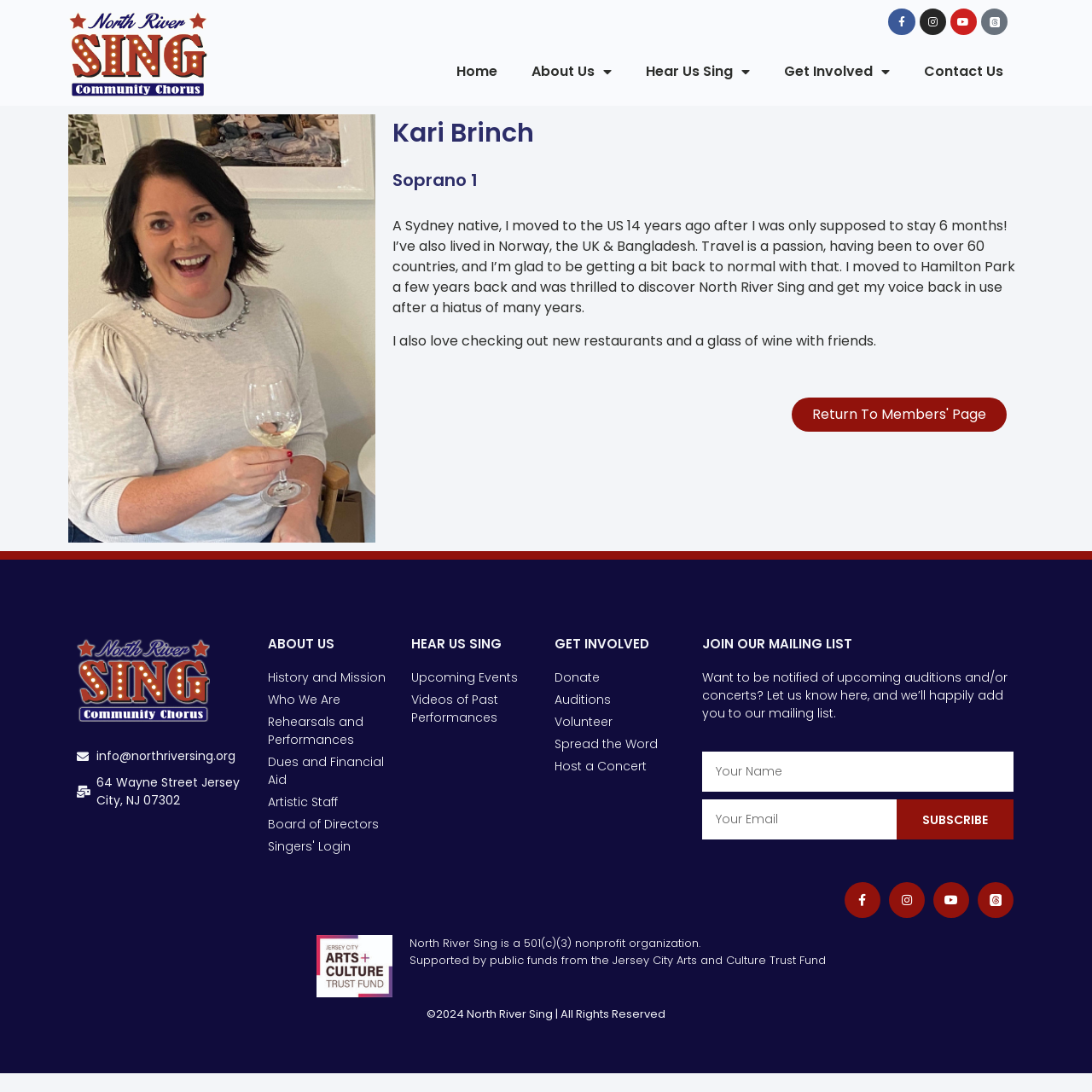Kindly determine the bounding box coordinates for the clickable area to achieve the given instruction: "Check the About Us section".

[0.245, 0.583, 0.361, 0.597]